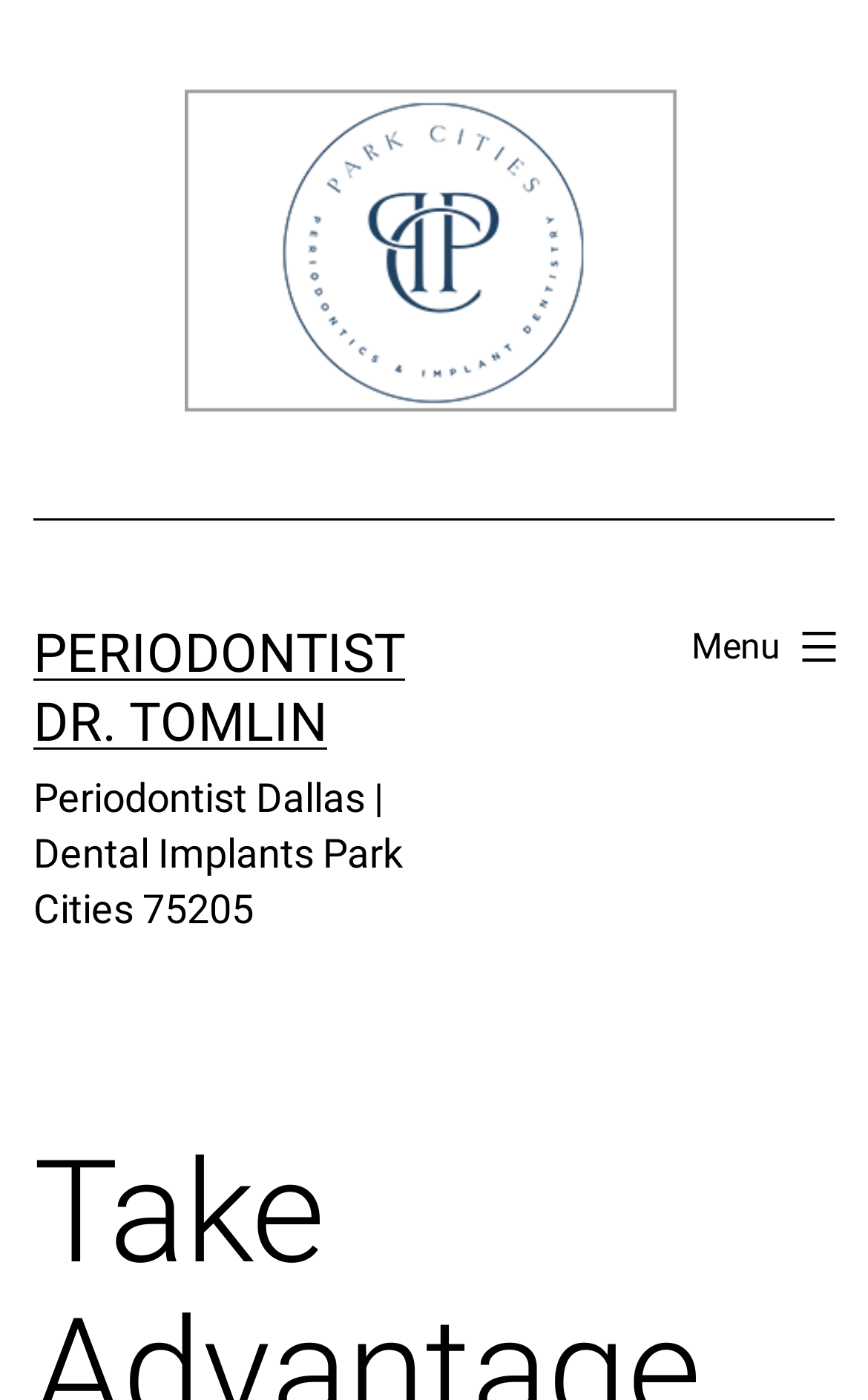Identify the bounding box of the UI element described as follows: "Menu Close". Provide the coordinates as four float numbers in the range of 0 to 1 [left, top, right, bottom].

[0.769, 0.427, 1.0, 0.497]